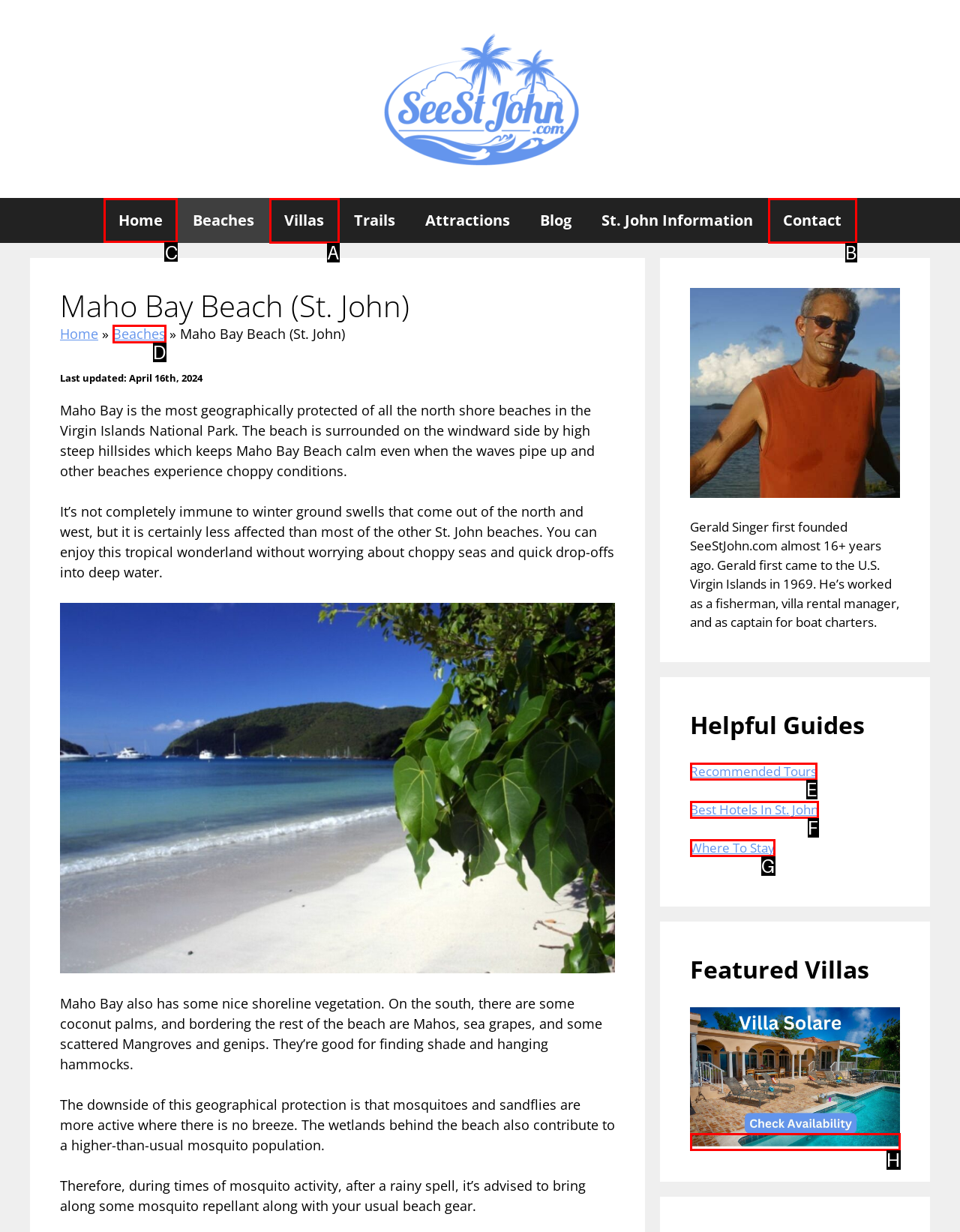Determine which letter corresponds to the UI element to click for this task: Click the 'Home' link
Respond with the letter from the available options.

C